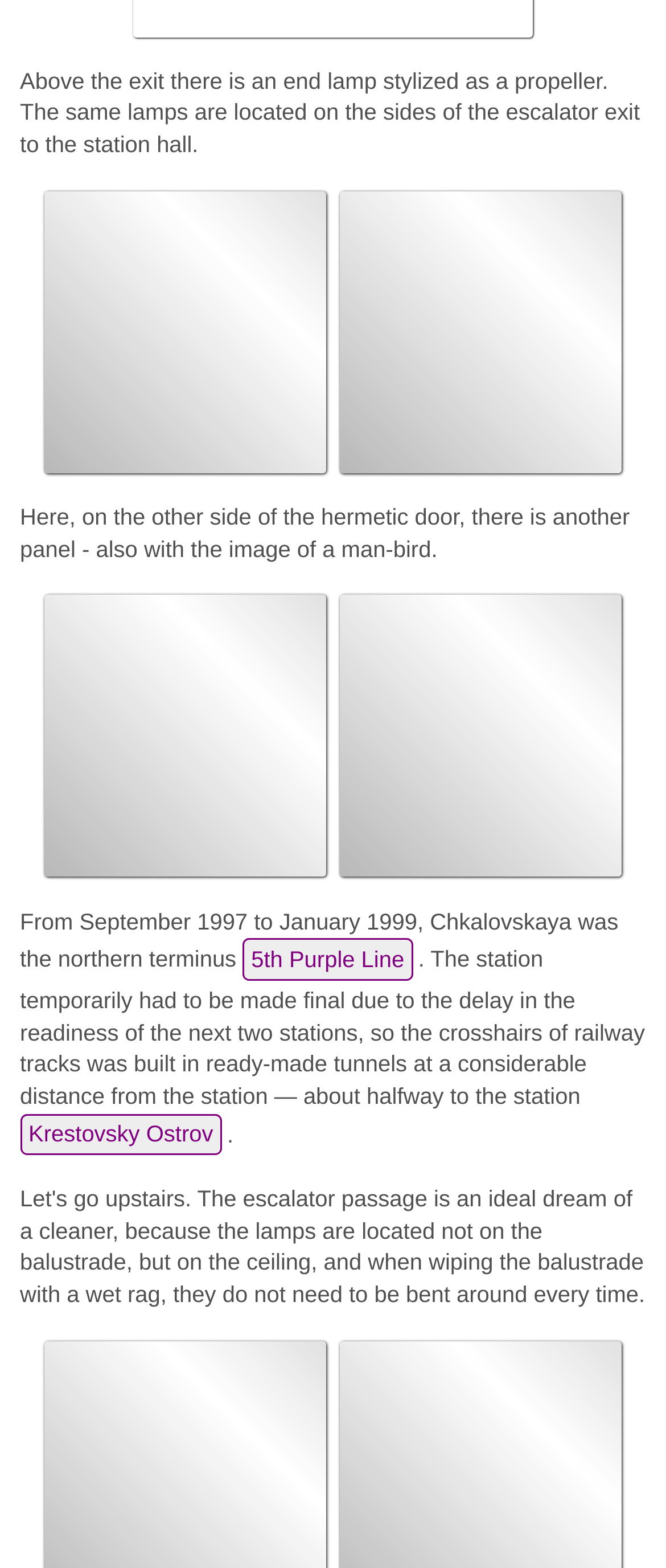Answer the following query with a single word or phrase:
What is the name of the station mentioned in the text besides Chkalovskaya?

Krestovsky Ostrov